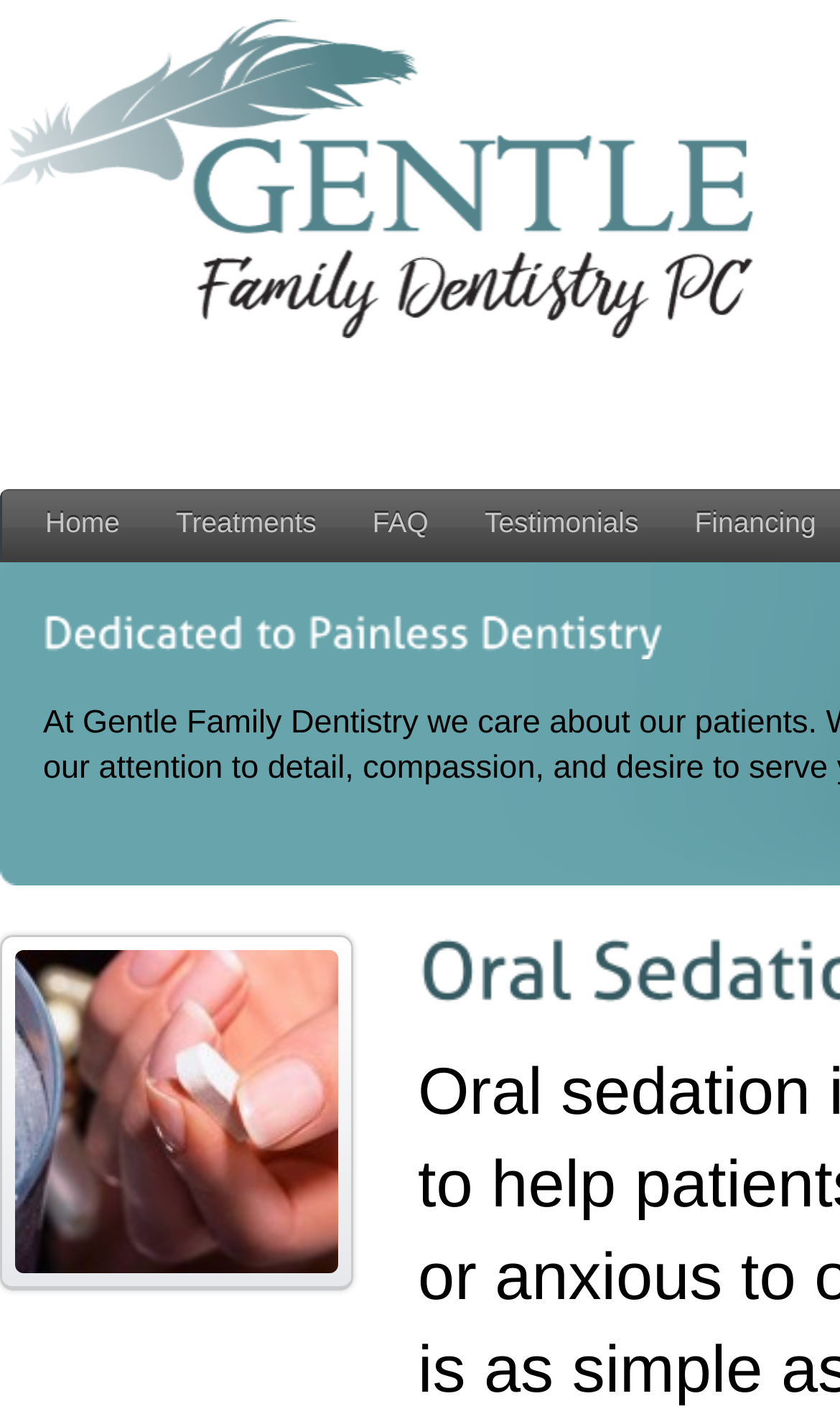What is the name of the dentist?
Provide a one-word or short-phrase answer based on the image.

Dr. Canarsky